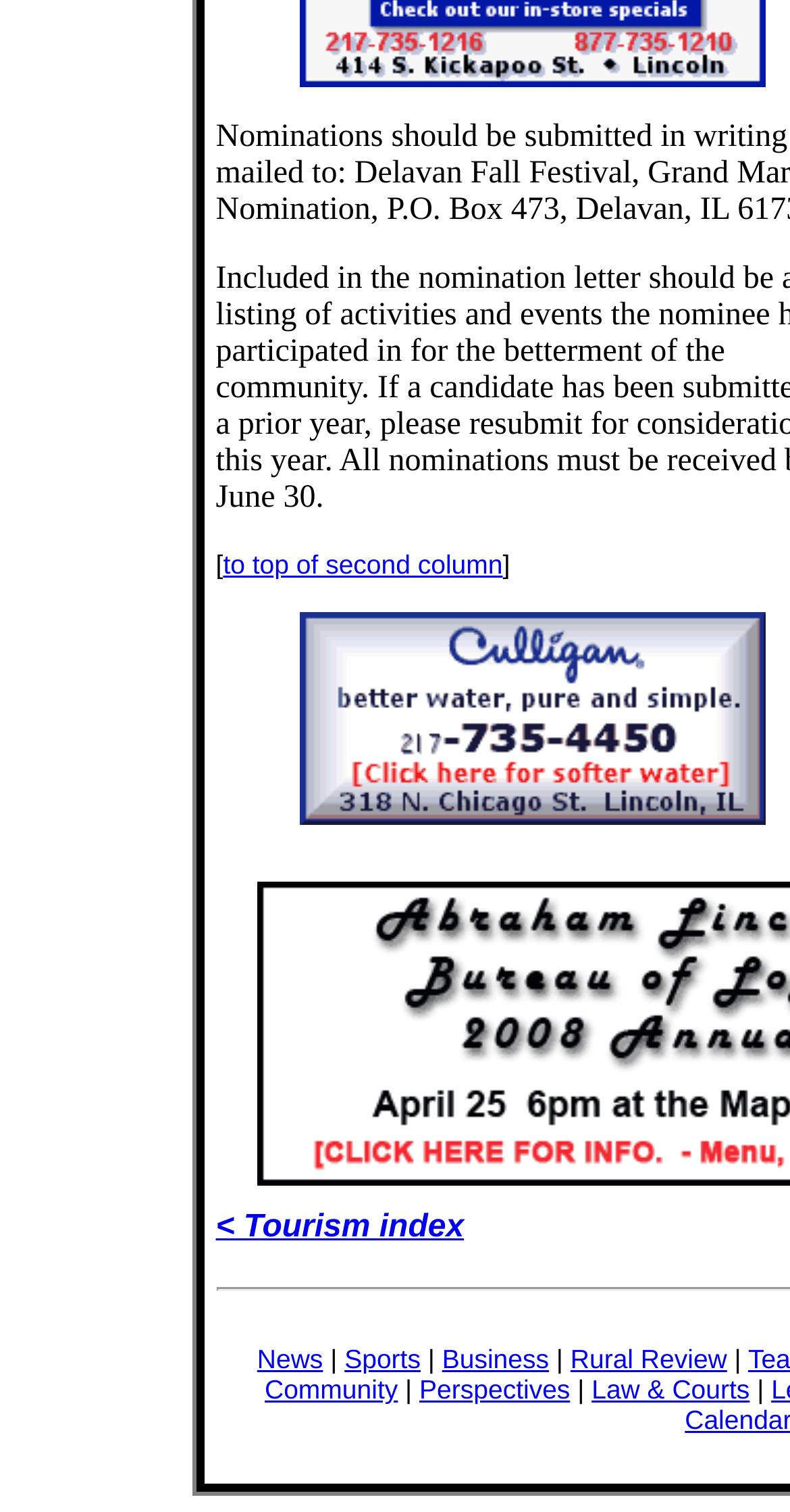What is the first link in the webpage?
Can you provide an in-depth and detailed response to the question?

The first link in the webpage is an empty link with a bounding box coordinate of [0.38, 0.04, 0.97, 0.063]. It does not have any text associated with it.